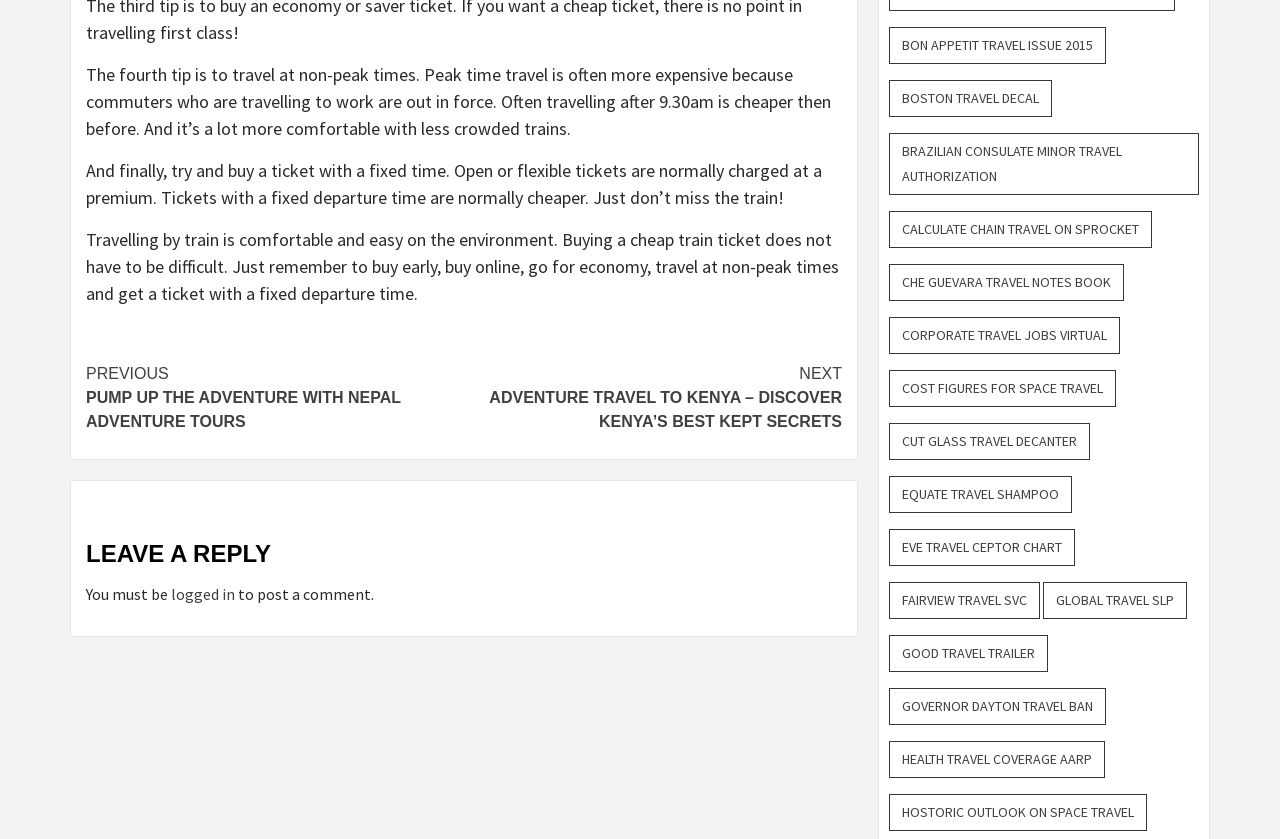Bounding box coordinates are specified in the format (top-left x, top-left y, bottom-right x, bottom-right y). All values are floating point numbers bounded between 0 and 1. Please provide the bounding box coordinate of the region this sentence describes: Governor Dayton Travel Ban

[0.695, 0.82, 0.864, 0.864]